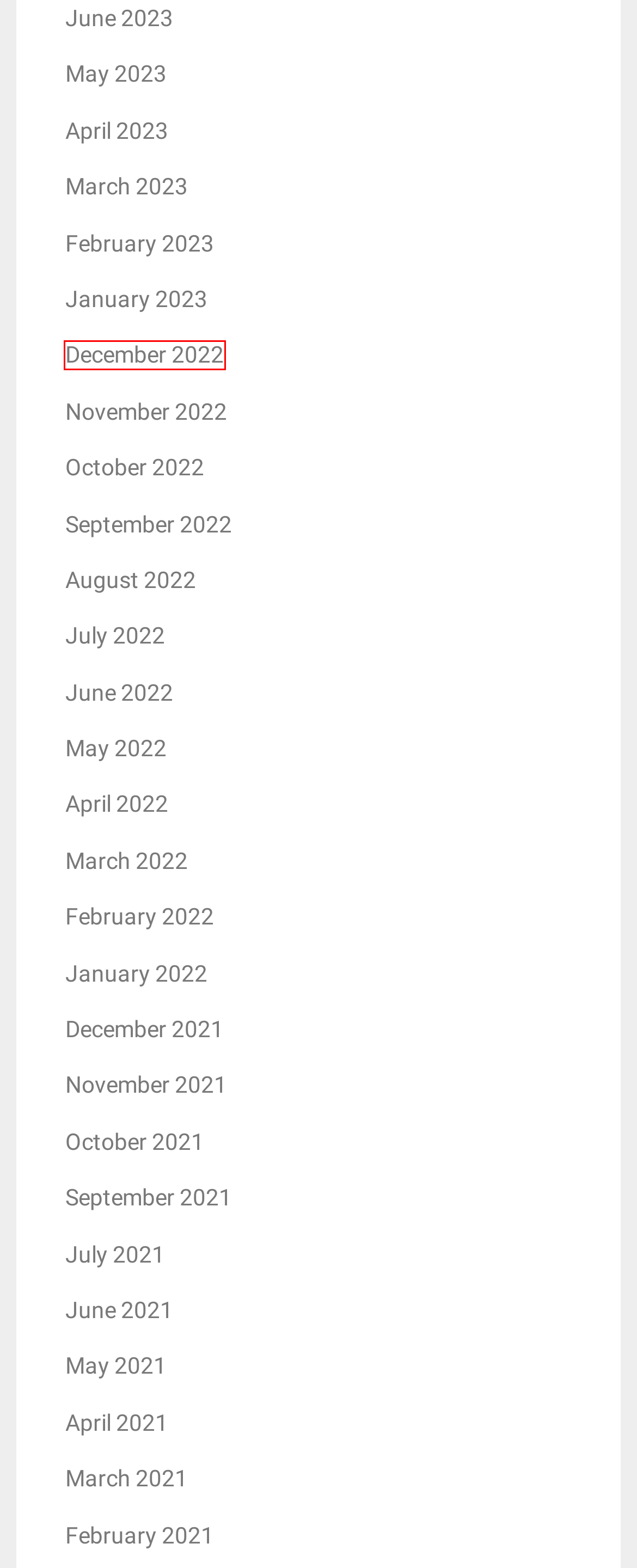You are provided with a screenshot of a webpage containing a red rectangle bounding box. Identify the webpage description that best matches the new webpage after the element in the bounding box is clicked. Here are the potential descriptions:
A. October 2022 - Casatai Guara
B. September 2022 - Casatai Guara
C. April 2023 - Casatai Guara
D. November 2022 - Casatai Guara
E. January 2022 - Casatai Guara
F. February 2023 - Casatai Guara
G. December 2022 - Casatai Guara
H. September 2021 - Casatai Guara

G